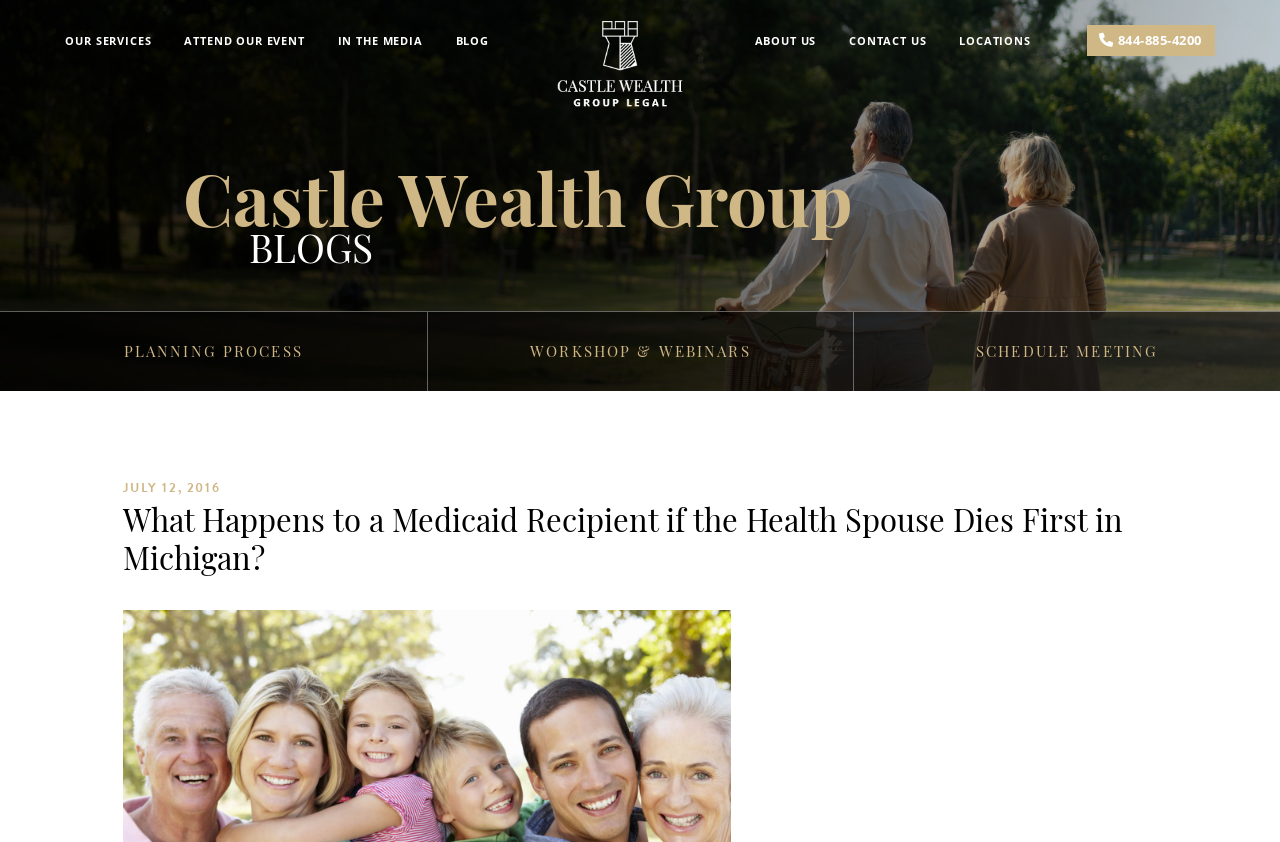What is the phone number on the top right corner?
Please provide a comprehensive answer to the question based on the webpage screenshot.

I looked at the top right corner of the webpage and found a link with a phone icon and the phone number '844-885-4200'.